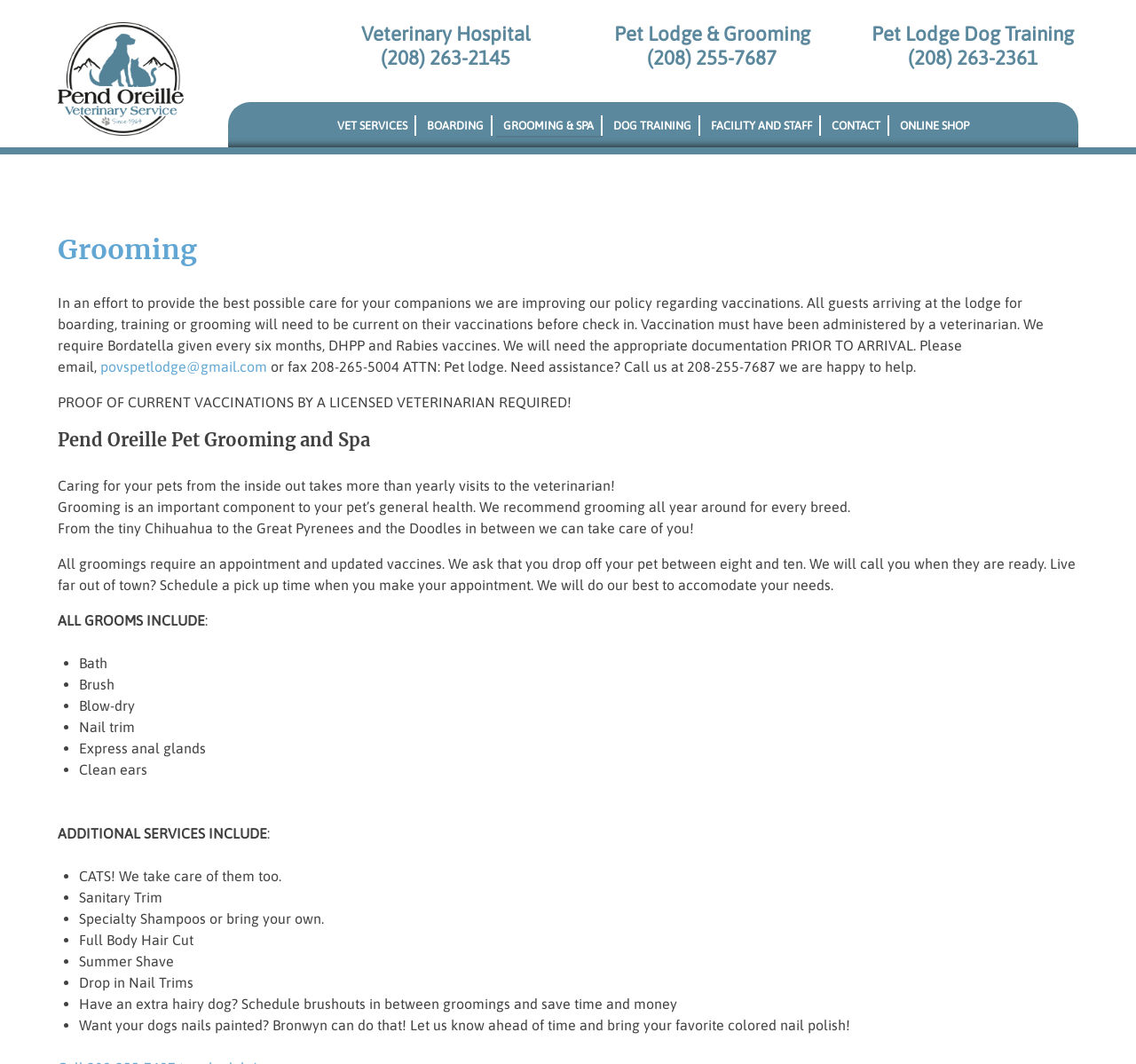Find the bounding box coordinates of the element you need to click on to perform this action: 'Click the 'VET SERVICES' link'. The coordinates should be represented by four float values between 0 and 1, in the format [left, top, right, bottom].

[0.291, 0.096, 0.366, 0.138]